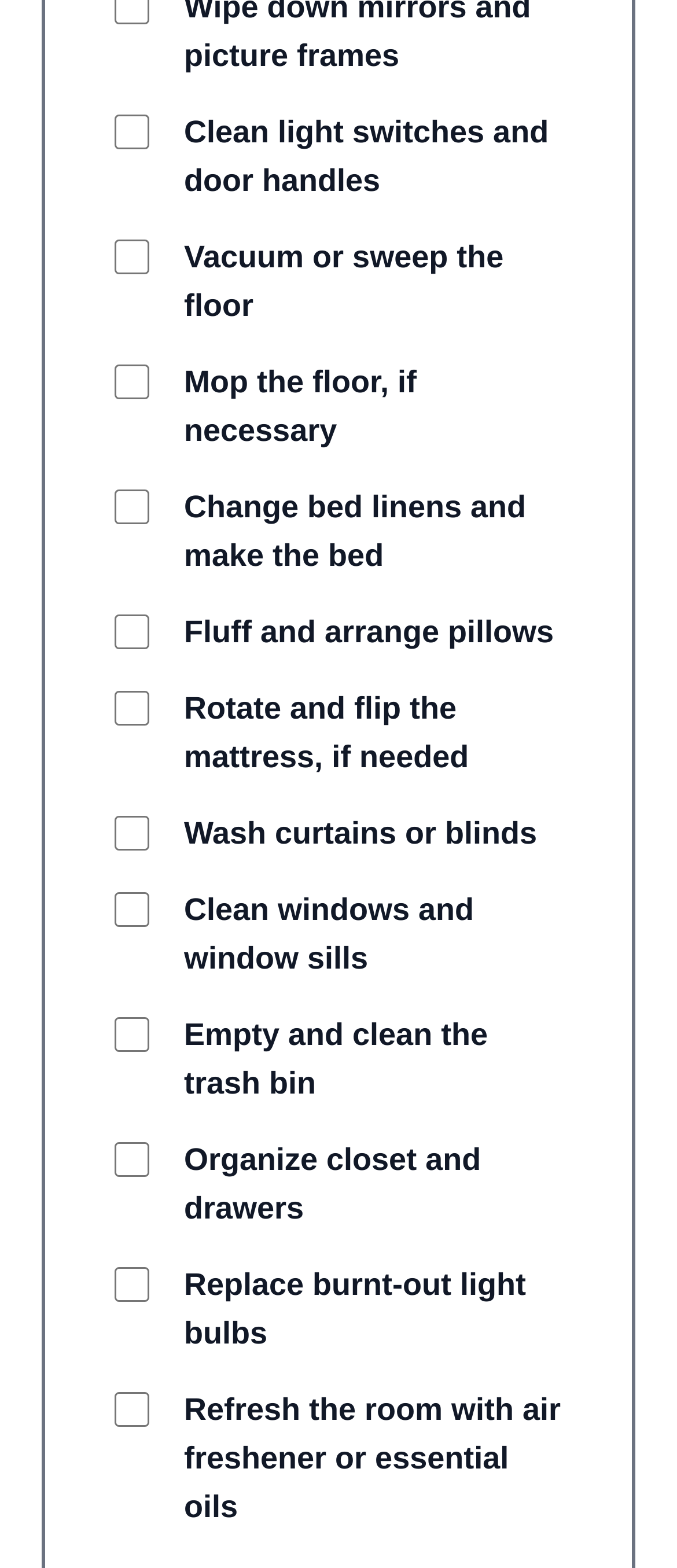Is the task 'Change bed linens and make the bed' checked by default?
Please answer the question with a detailed and comprehensive explanation.

I checked the checkbox corresponding to the task 'Change bed linens and make the bed' and saw that its 'checked' attribute is set to 'false', indicating that it is not checked by default.